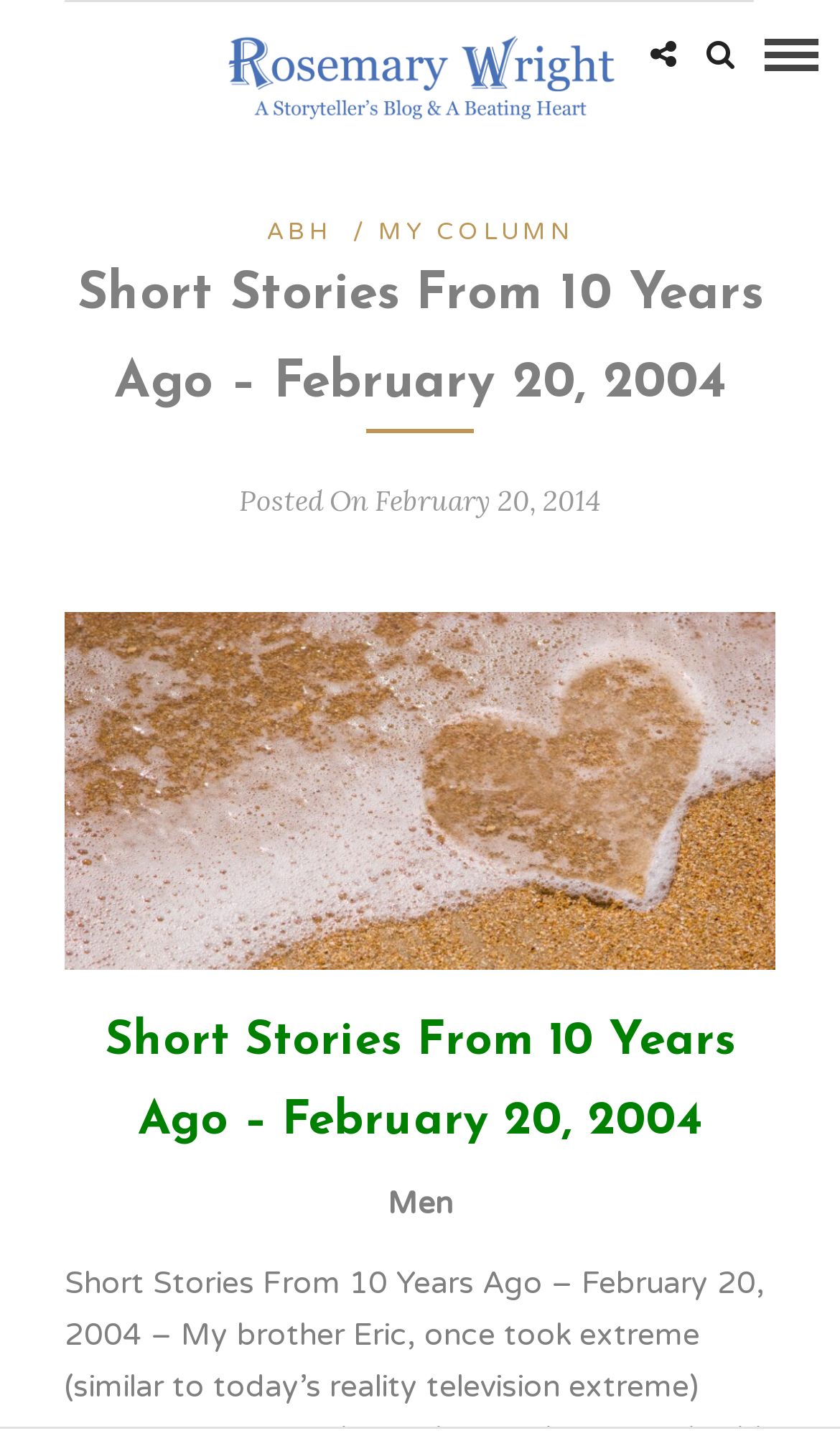What is the author's column name?
Carefully examine the image and provide a detailed answer to the question.

I found the author's column name by looking at the link element that says 'MY COLUMN'.